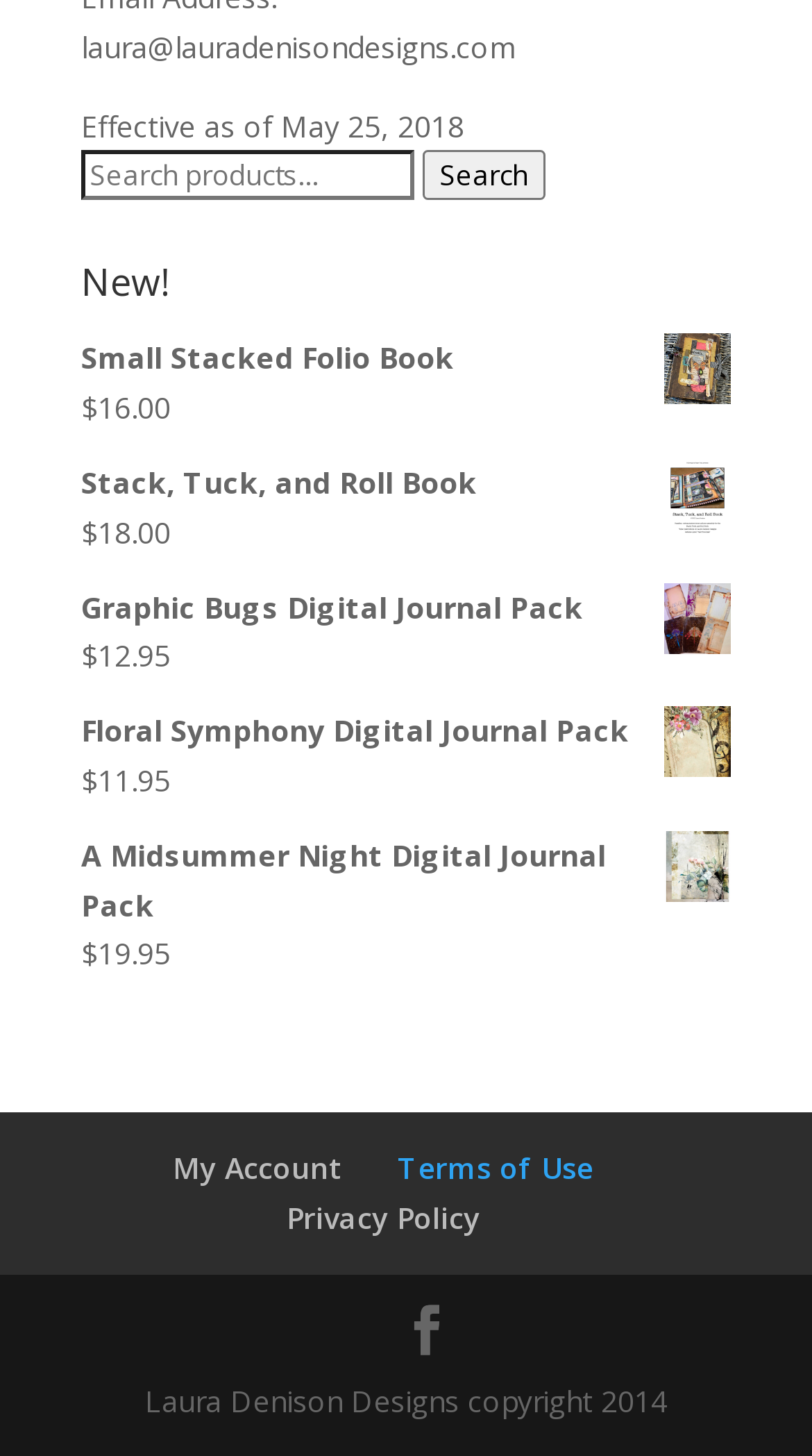What is the name of the digital journal pack with a price of $12.95?
Give a detailed explanation using the information visible in the image.

The digital journal pack with a price of $12.95 can be found by looking at the link element with the text 'Graphic Bugs Digital Journal Pack' and the adjacent StaticText elements with the text '$' and '12.95'.